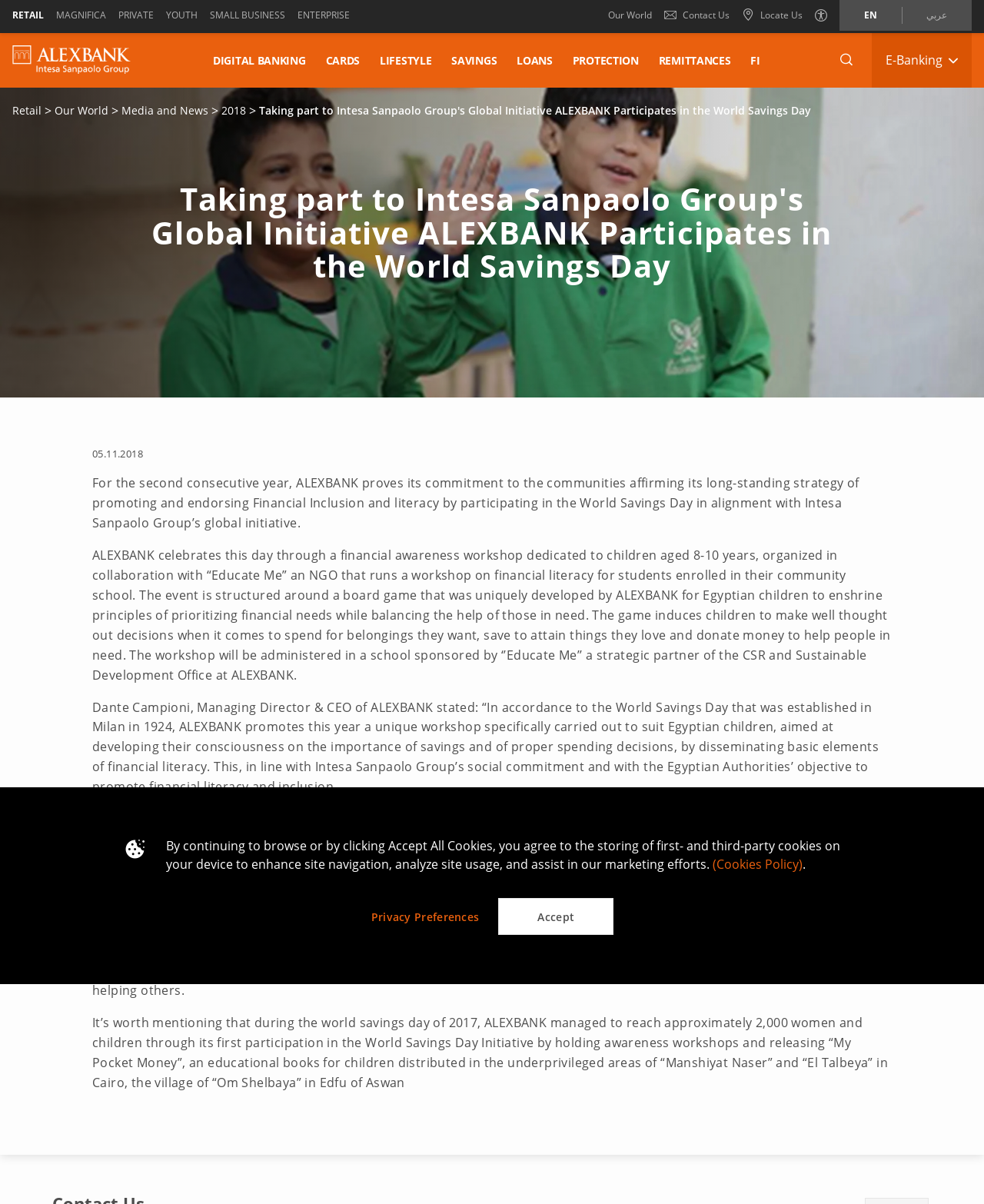Find and extract the text of the primary heading on the webpage.

Taking part to Intesa Sanpaolo Group's Global Initiative ALEXBANK Participates in the World Savings Day